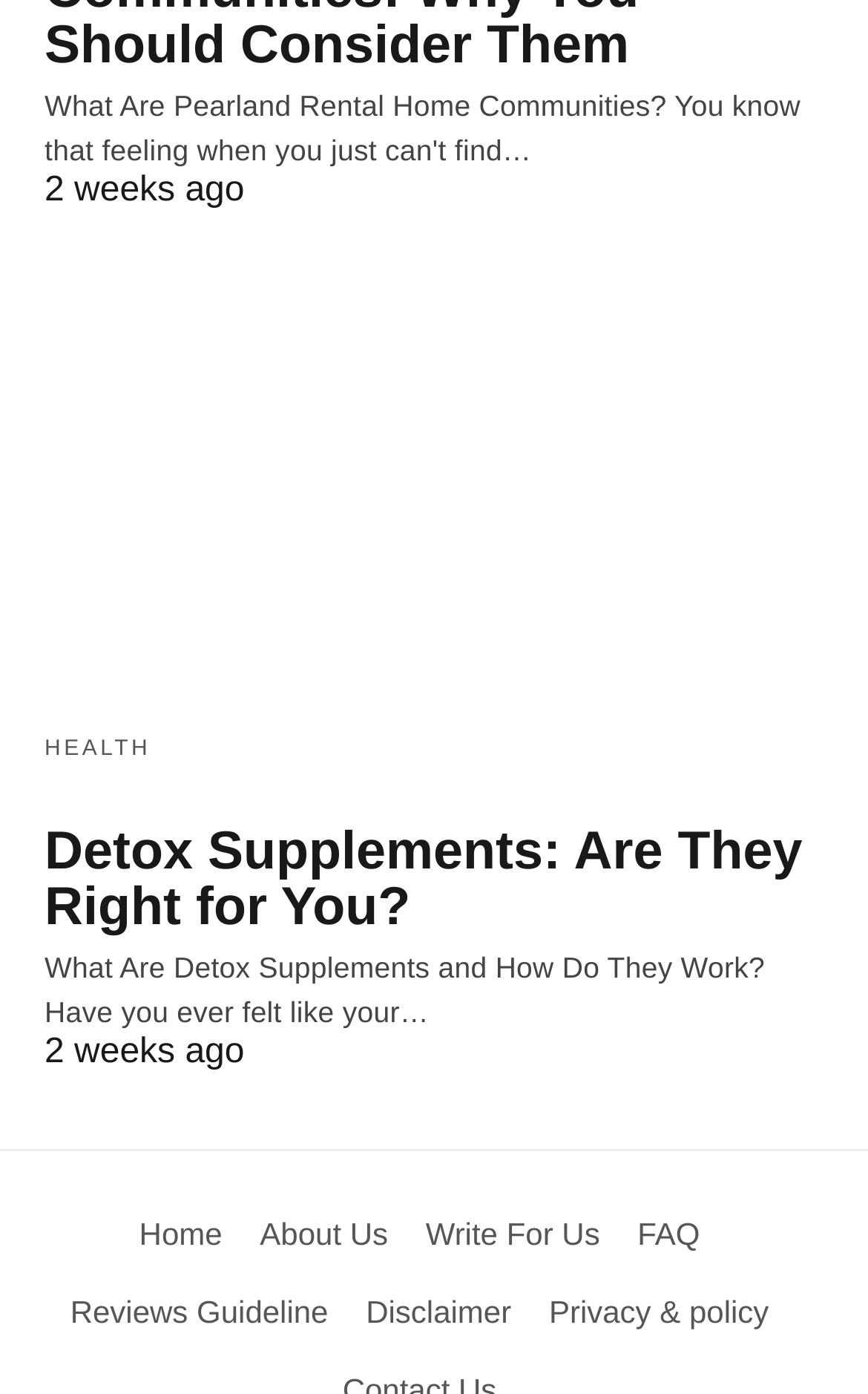Locate the bounding box of the UI element defined by this description: "About Us". The coordinates should be given as four float numbers between 0 and 1, formatted as [left, top, right, bottom].

[0.299, 0.872, 0.447, 0.898]